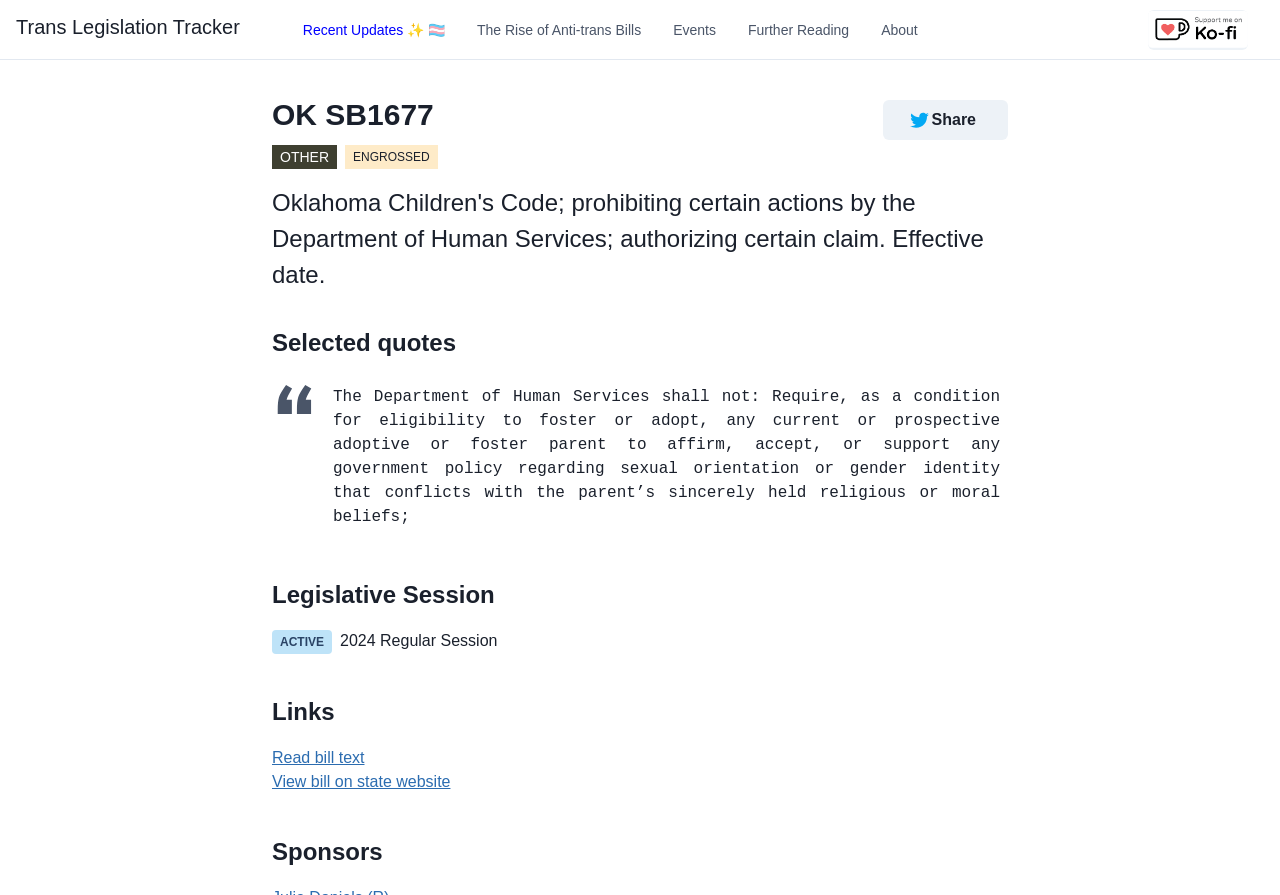Pinpoint the bounding box coordinates of the clickable area necessary to execute the following instruction: "Read bill text". The coordinates should be given as four float numbers between 0 and 1, namely [left, top, right, bottom].

[0.212, 0.837, 0.285, 0.856]